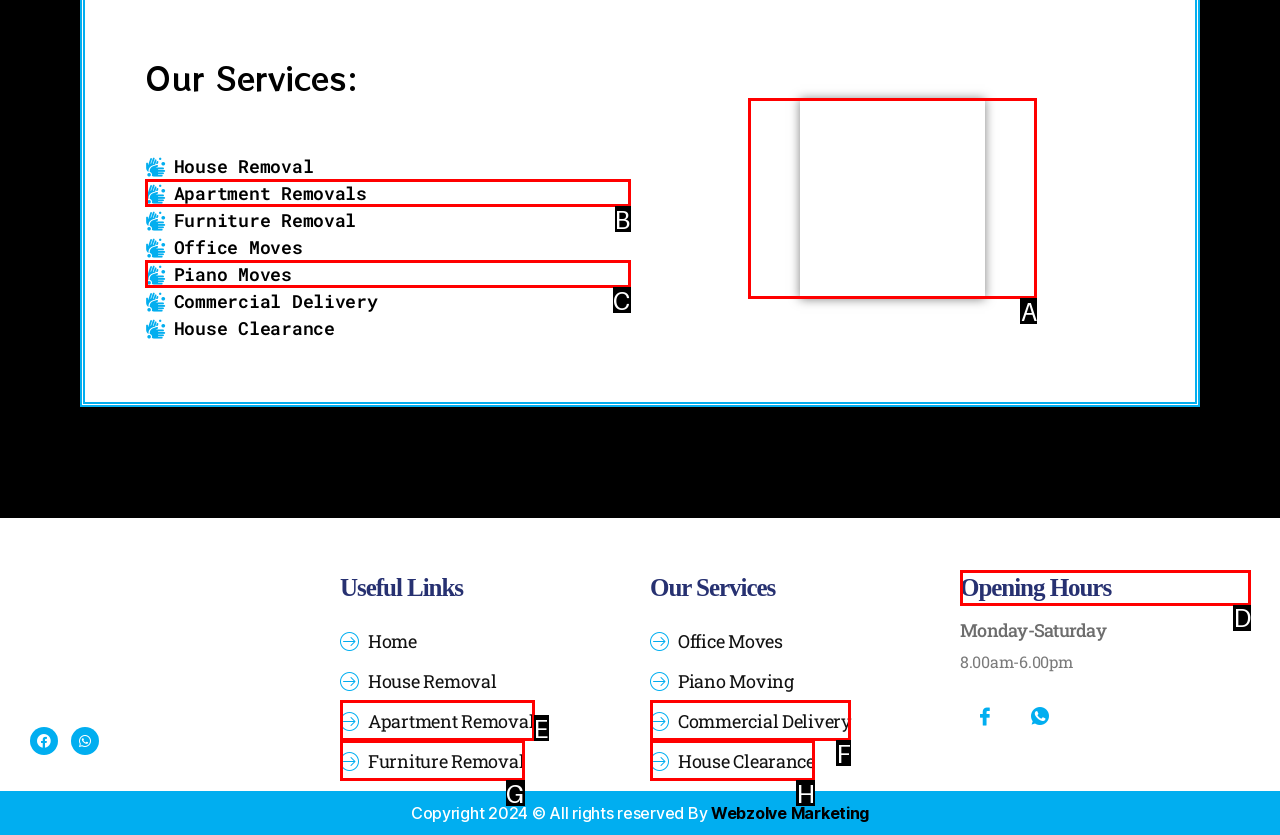Select the proper UI element to click in order to perform the following task: Check Opening Hours. Indicate your choice with the letter of the appropriate option.

D